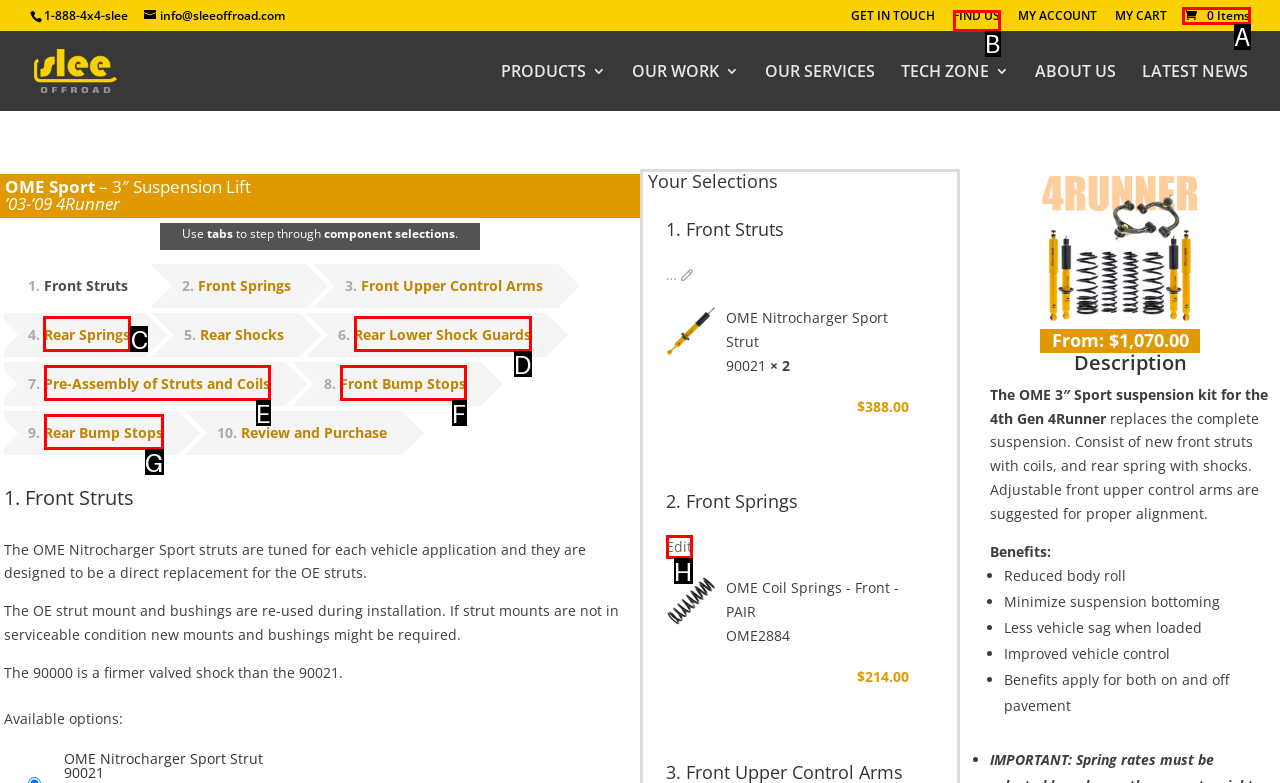Find the option you need to click to complete the following instruction: Select 'Rear Springs'
Answer with the corresponding letter from the choices given directly.

C